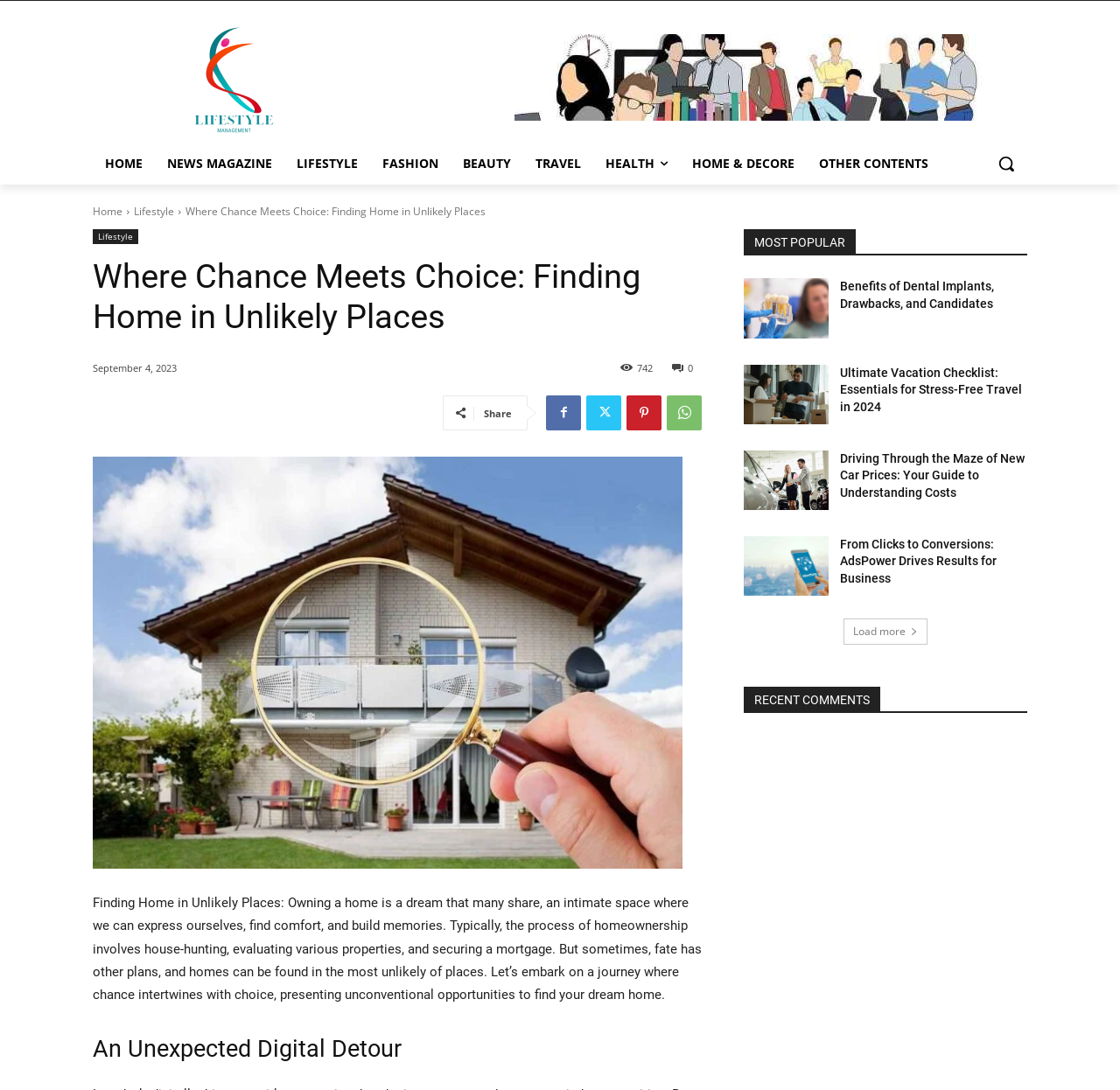Identify and provide the text content of the webpage's primary headline.

Where Chance Meets Choice: Finding Home in Unlikely Places